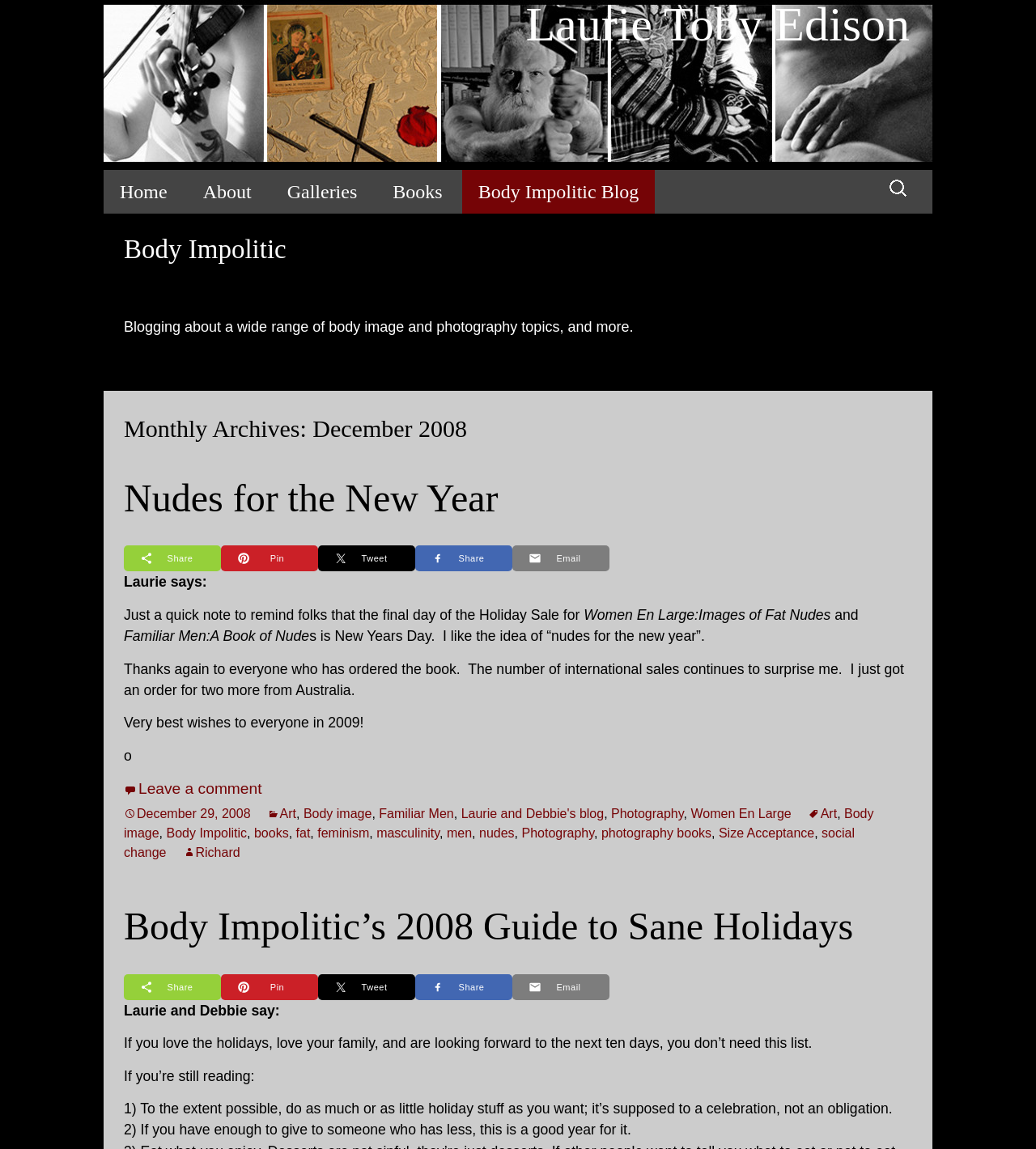Predict the bounding box of the UI element based on the description: "Body Impolitic". The coordinates should be four float numbers between 0 and 1, formatted as [left, top, right, bottom].

[0.161, 0.719, 0.238, 0.731]